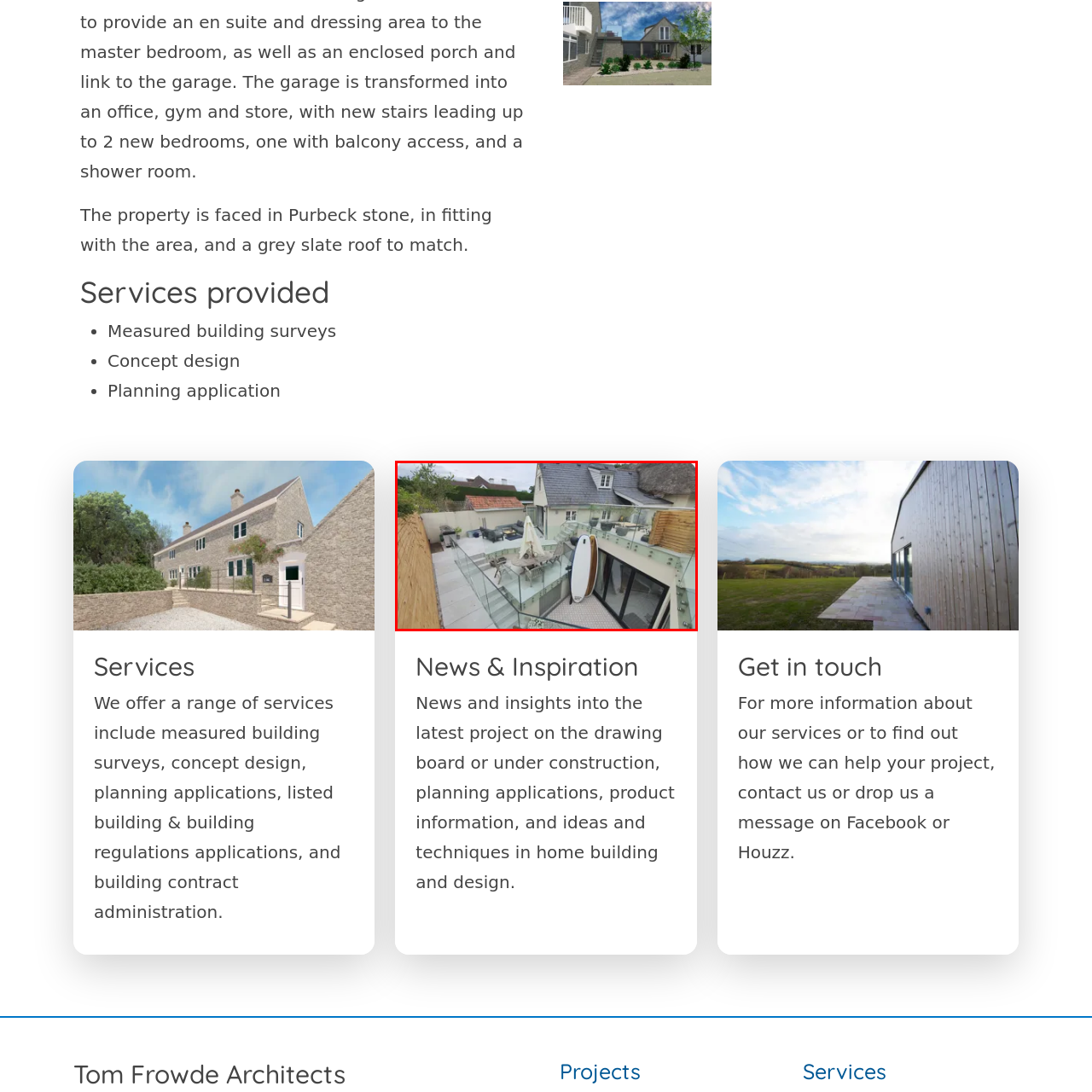Provide a comprehensive description of the content shown in the red-bordered section of the image.

The image captures a beautifully designed outdoor space that features modern architectural elements. In the foreground, a large deck area is enclosed by sleek glass balustrades, providing a sense of openness while maintaining safety. A light-colored dining table is set up under a large umbrella, accompanied by cushioned seating that invites relaxation. 

To the right, the smooth lines of a surfboard lean against a wall, hinting at a coastal lifestyle. The space is complemented by neatly manicured greenery, with a backdrop of a charming house topped with a classic slate roof and a thatched structure, harmonizing traditional and contemporary styles. Overall, this serene environment is perfect for outdoor gatherings or peaceful retreats, encapsulating both comfort and elegance.